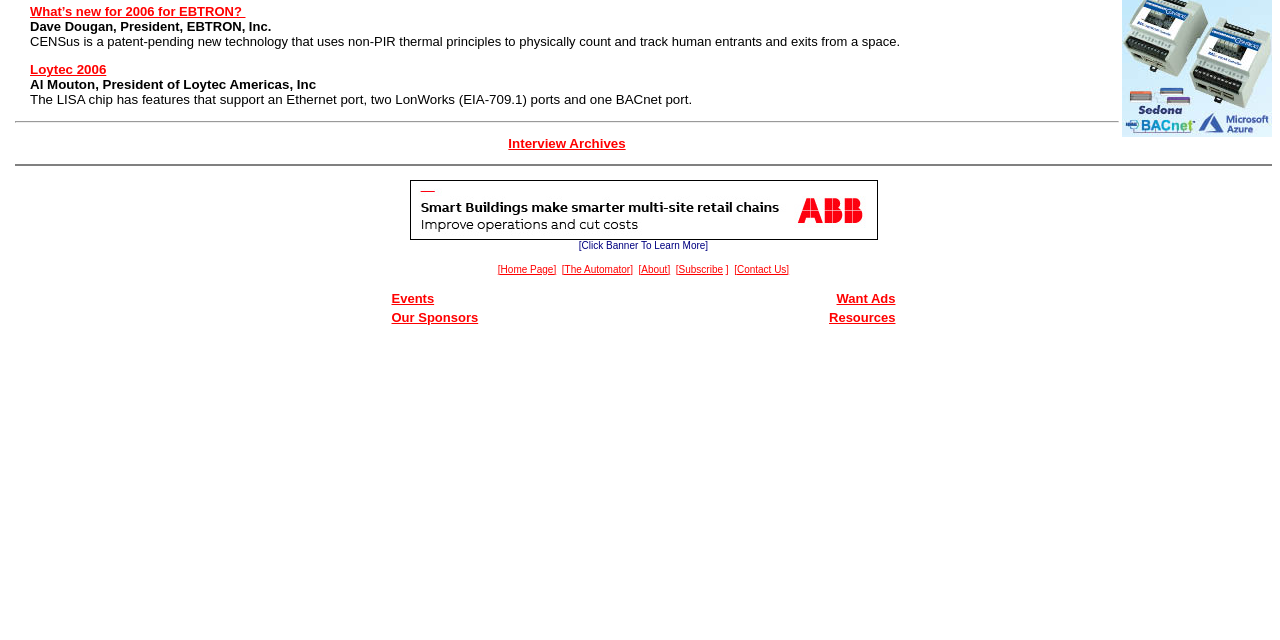Show the bounding box coordinates for the HTML element described as: "TOS".

None